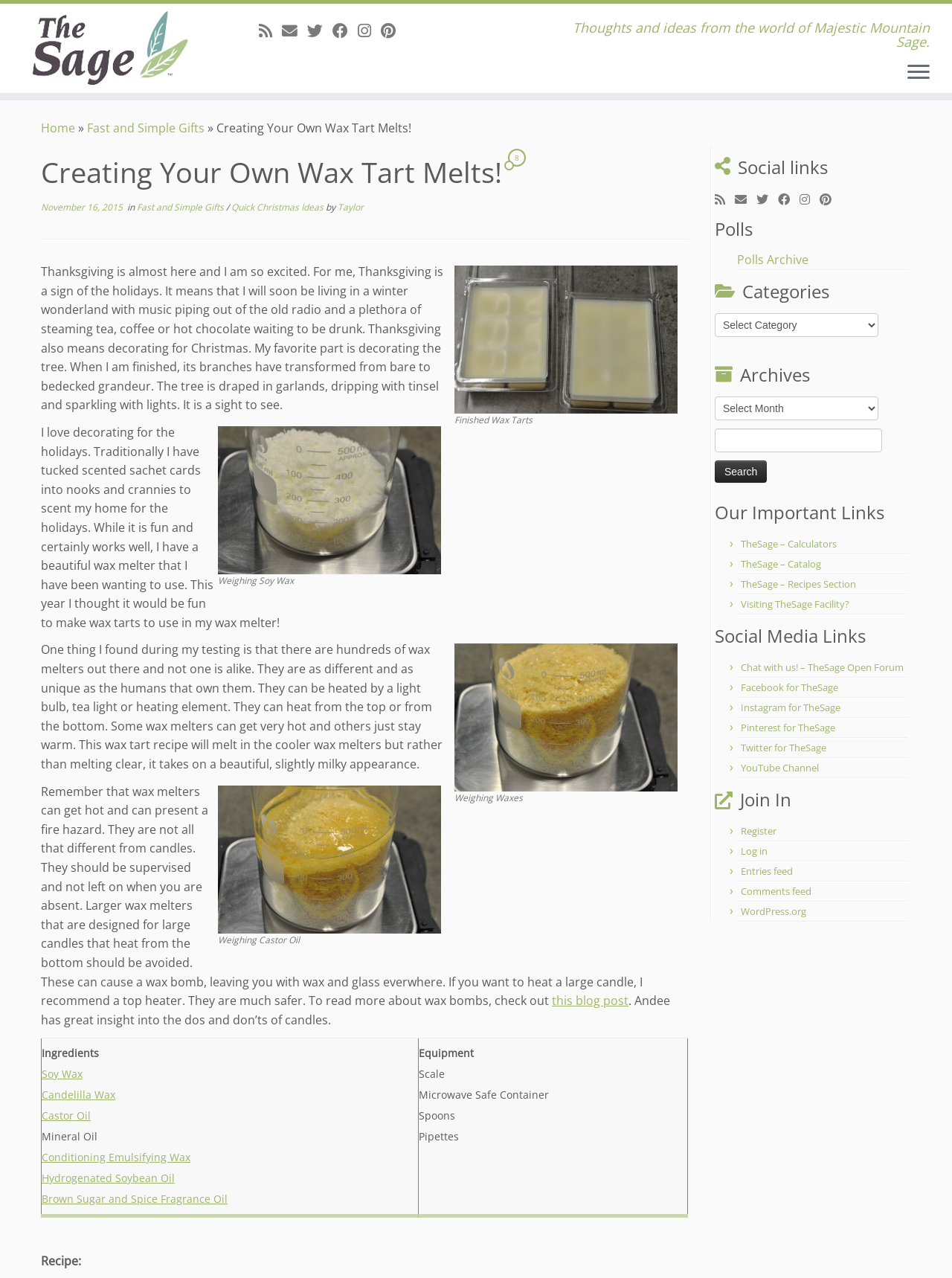Kindly determine the bounding box coordinates of the area that needs to be clicked to fulfill this instruction: "Open the menu".

[0.953, 0.048, 0.977, 0.066]